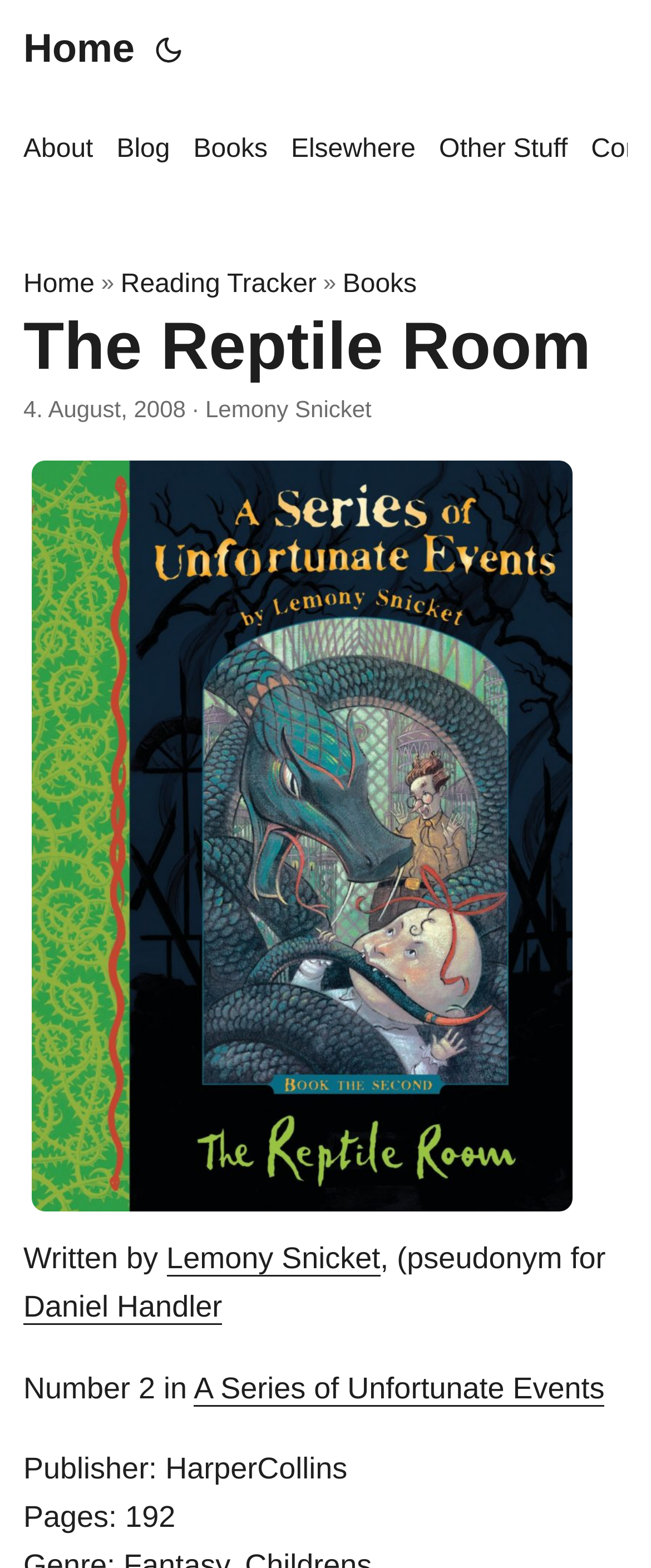Offer a detailed explanation of the webpage layout and contents.

This webpage is about "The Reptile Room", a book by Lemony Snicket. At the top, there are six links: "Home", "(Alt + T)" with an accompanying image, "About", "Blog", "Books", and "Elsewhere". Below these links, there is a header section with a title "The Reptile Room" and a date "4. August, 2008". 

To the right of the title, there are links to "Home", "Reading Tracker", and "Books". Below the header section, there is a large figure that takes up most of the page. Above the figure, there is a text "Written by" followed by a link to "Lemony Snicket", which is a pseudonym for "Daniel Handler". 

The book information is provided below the figure, including the series name "A Series of Unfortunate Events", the publisher "HarperCollins", and the number of pages "192". The overall layout is organized, with clear headings and concise text, making it easy to navigate and find information about the book.